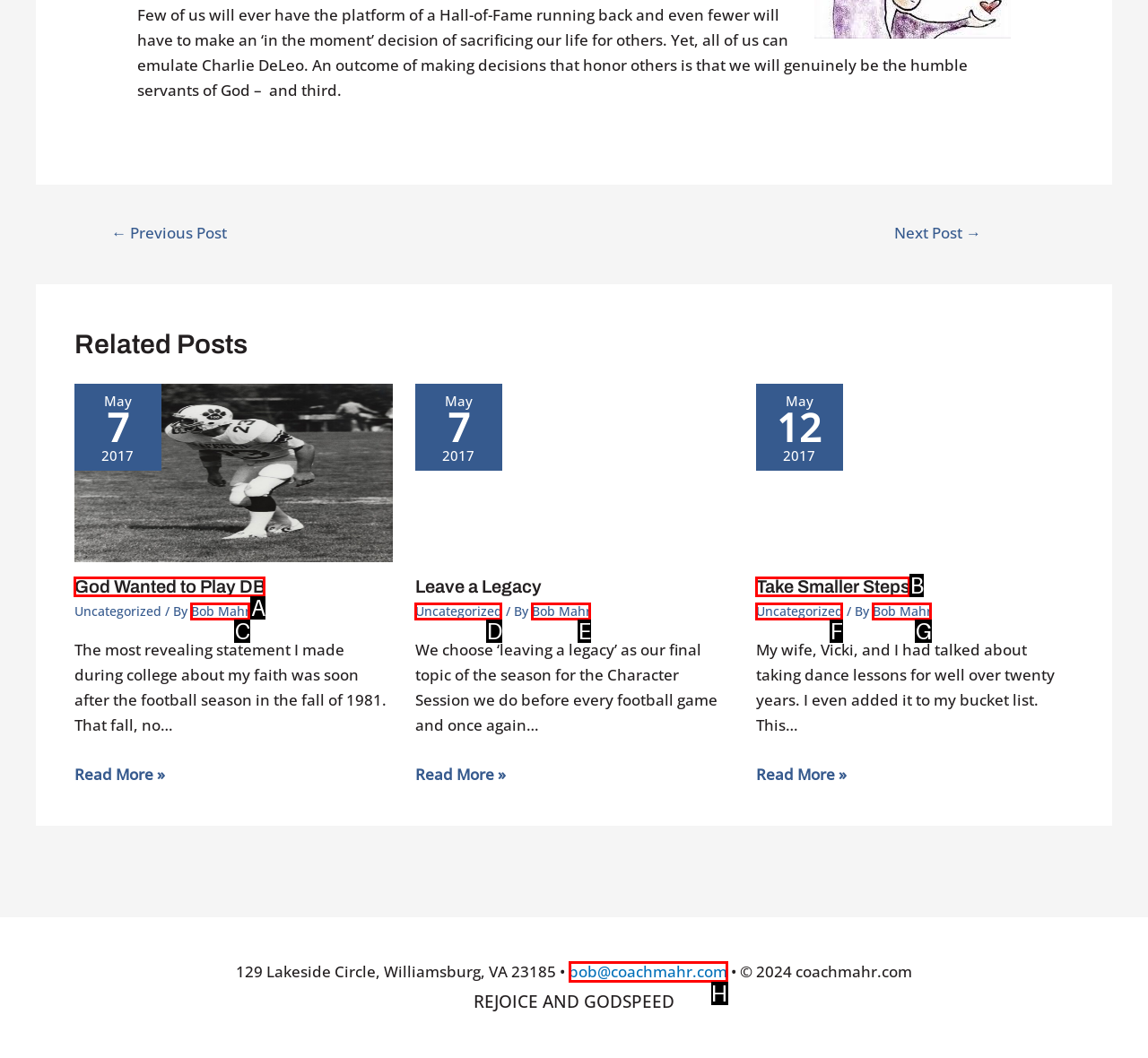Choose the letter that best represents the description: Bob Mahr. Answer with the letter of the selected choice directly.

C